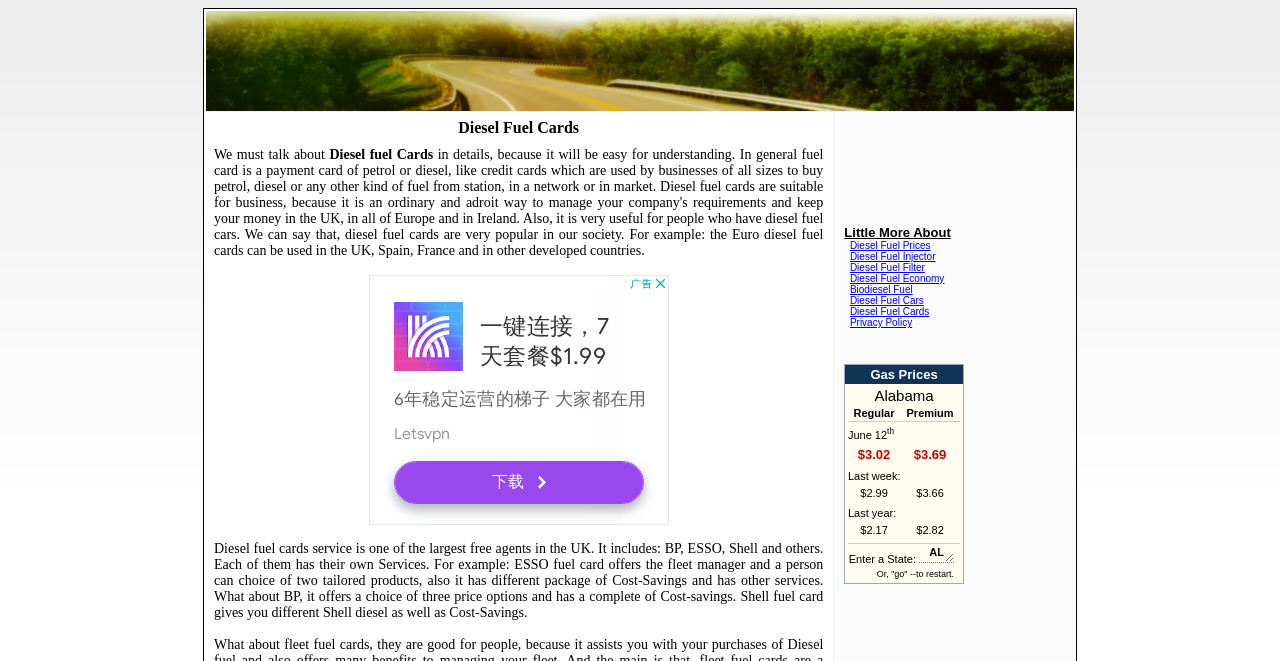Describe the entire webpage, focusing on both content and design.

The webpage is about Diesel Fuel Cards, providing information on services, companies, and types of fuel cards. At the top, there are two rows with images, taking up a significant portion of the width. Below these images, the main content begins with a heading "Diesel Fuel Cards" followed by a paragraph of text that describes the diesel fuel cards service, including the services offered by BP, ESSO, and Shell.

To the right of this text, there is an advertisement iframe. Below the main text, there are several links listed, including "Diesel Fuel Prices", "Diesel Fuel Injector", "Diesel Fuel Filter", and others, which are separated by blank spaces. These links are aligned to the right side of the page.

On the right side of the page, there is another advertisement iframe, taking up a significant portion of the height. At the bottom of the page, there is a link to "Privacy Policy" and another iframe with unknown content. Overall, the webpage is focused on providing information about diesel fuel cards and related services, with advertisements and links to other relevant pages.